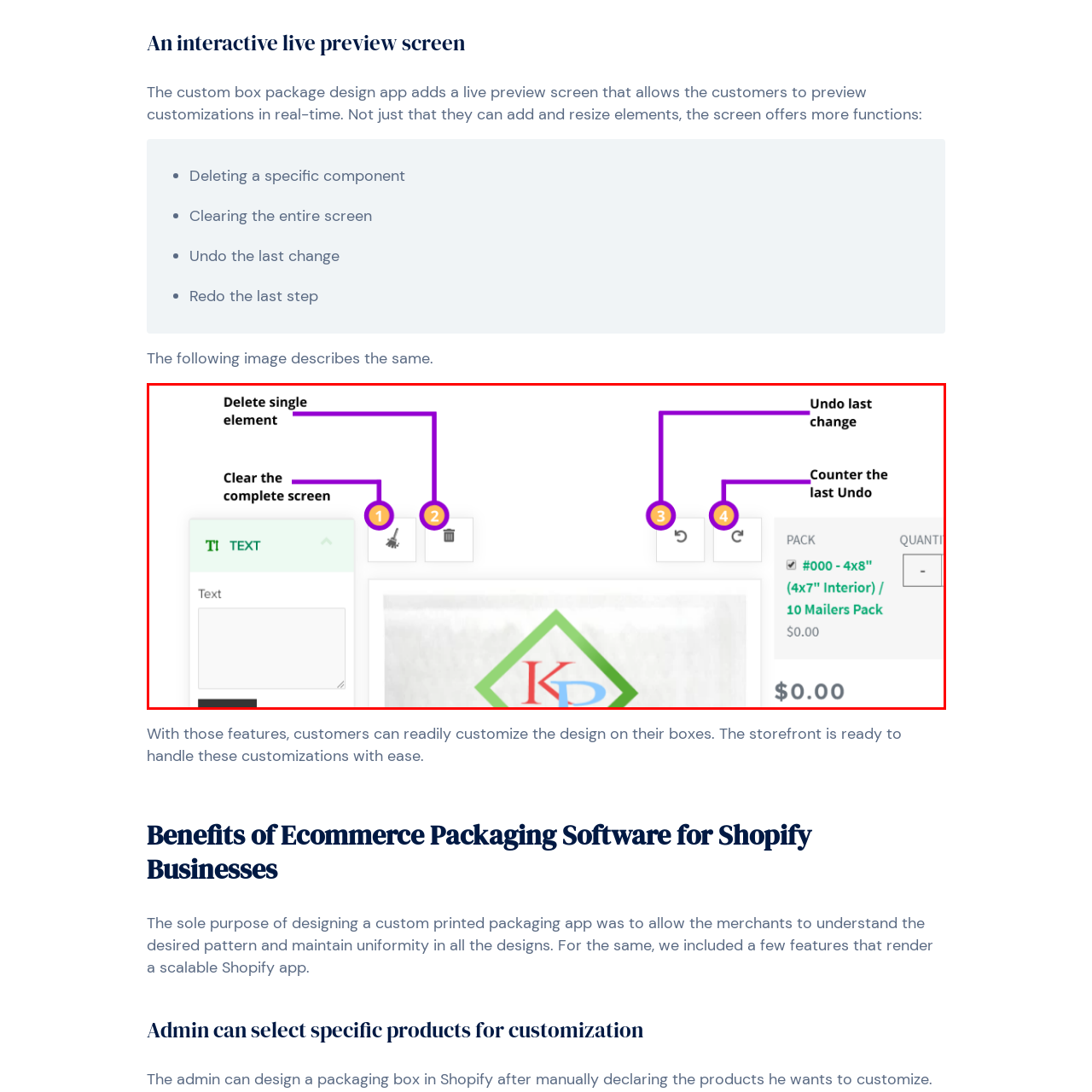Elaborate on the image contained within the red outline, providing as much detail as possible.

The image illustrates an interactive live preview screen from a custom box package design application. It highlights essential functionalities that enhance user experience, allowing customers to effortlessly manipulate their designs. Prominent features include options to delete a single design element, clear the entire screen, and undo or redo changes seamlessly. These functions are clearly marked and contribute to a dynamic design process, enabling users to visualize their customizations in real-time. The interface combines intuitive graphics with user-friendly controls, showcasing a preview of a design that includes a logo and various packaging options.